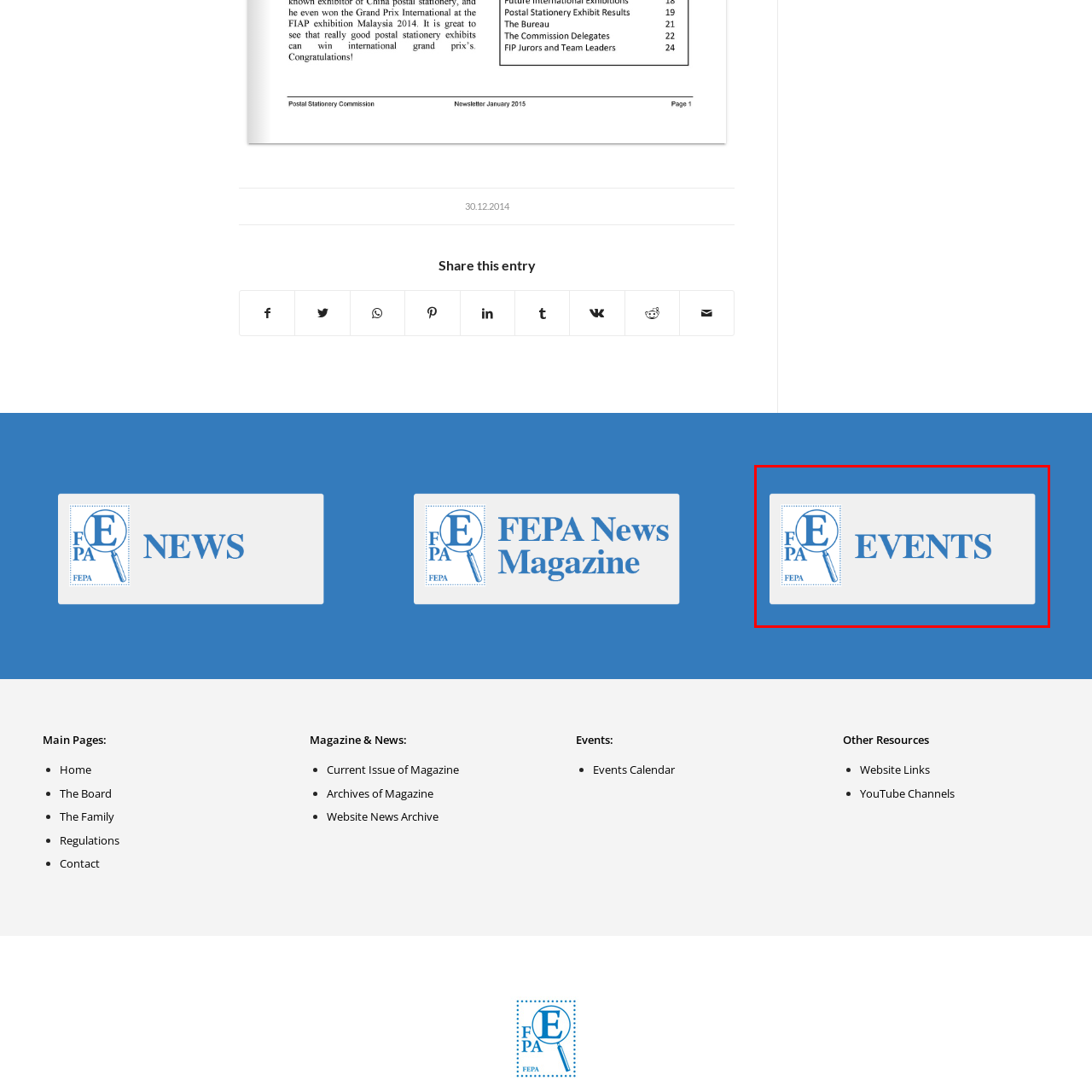Explain comprehensively what is shown in the image marked by the red outline.

This image prominently features the word "EVENTS" in a bold, stylized font, conveying a sense of significance and attention. The backdrop is a soft gray, which allows the text and accompanying logo to stand out effectively. Adjacent to the text is a square emblem showing a magnifying glass over the letter "E," symbolizing exploration or discovery in relation to events. The logo includes the acronym "FEPA," suggesting an affiliation with the Federation of European Philatelic Associations. Overall, the design combines a clean aesthetic with clear messaging, inviting viewers to engage with upcoming events associated with the organization.